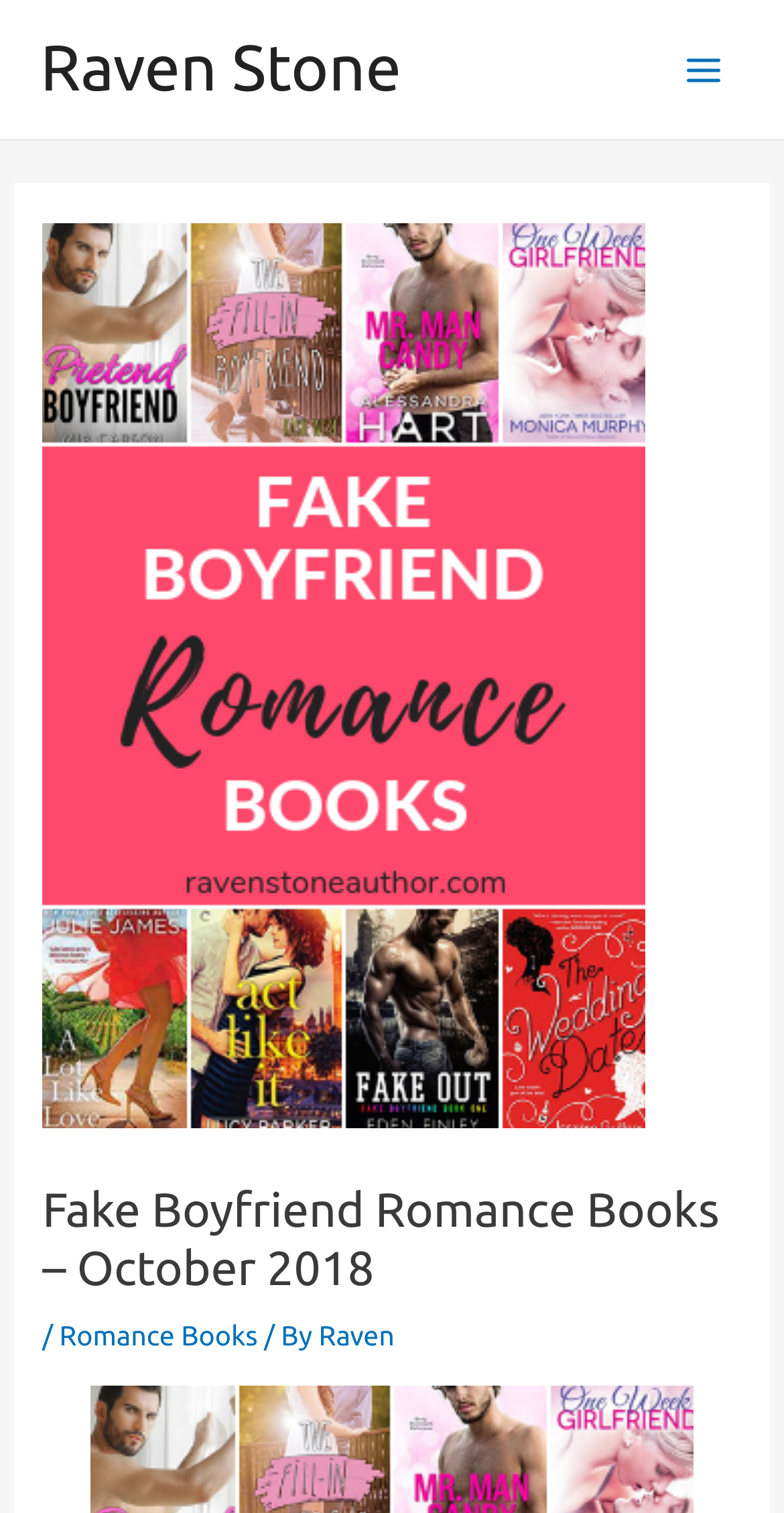What is the author of the romance books?
Based on the screenshot, respond with a single word or phrase.

Raven Stone